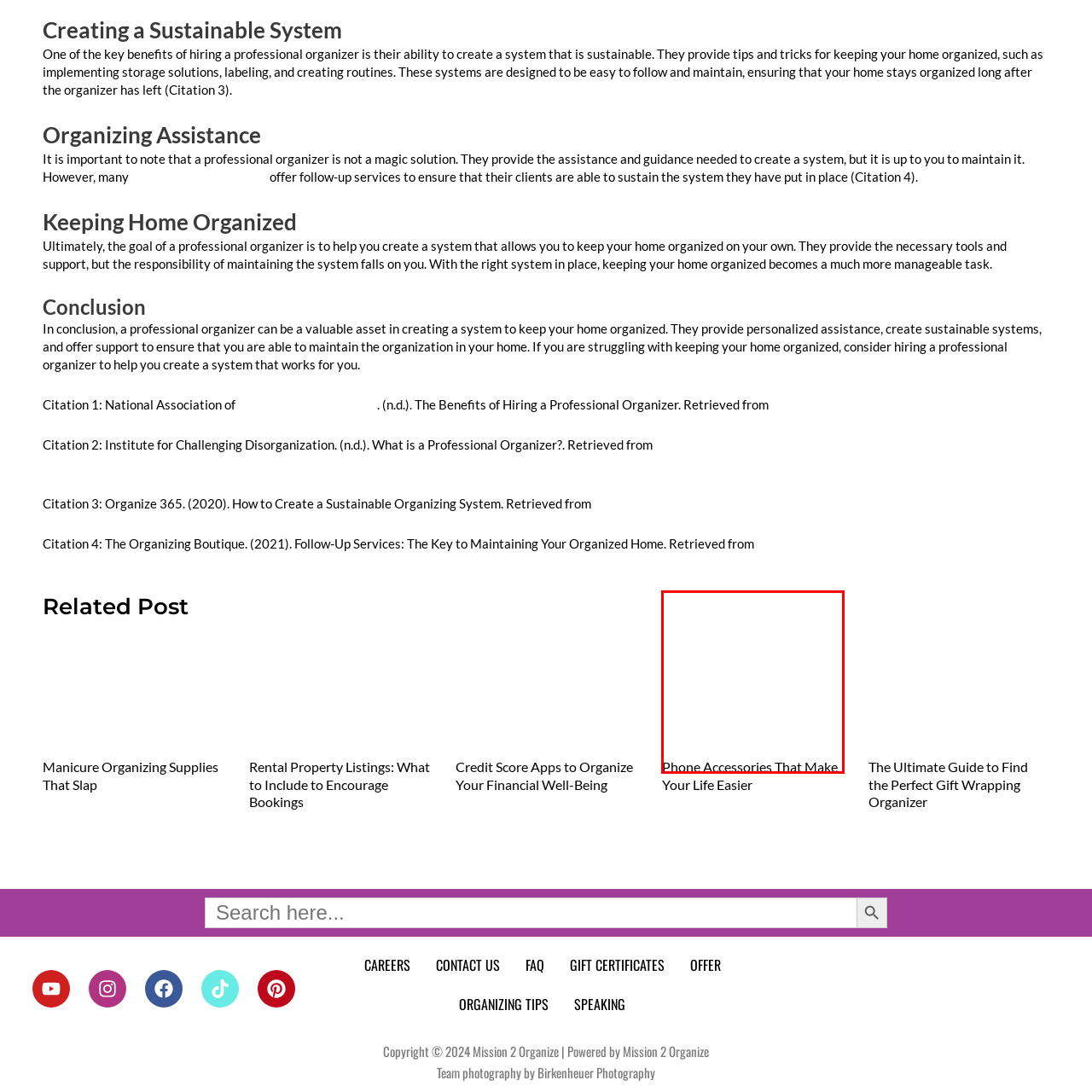What can readers expect to learn from the article?  
Pay attention to the image within the red frame and give a detailed answer based on your observations from the image.

The article likely outlines different products, their benefits, and practical tips for selecting and using these accessories to maximize efficiency and simplify tasks, which suggests that readers can expect to learn about the benefits and practical tips of using these phone accessories.